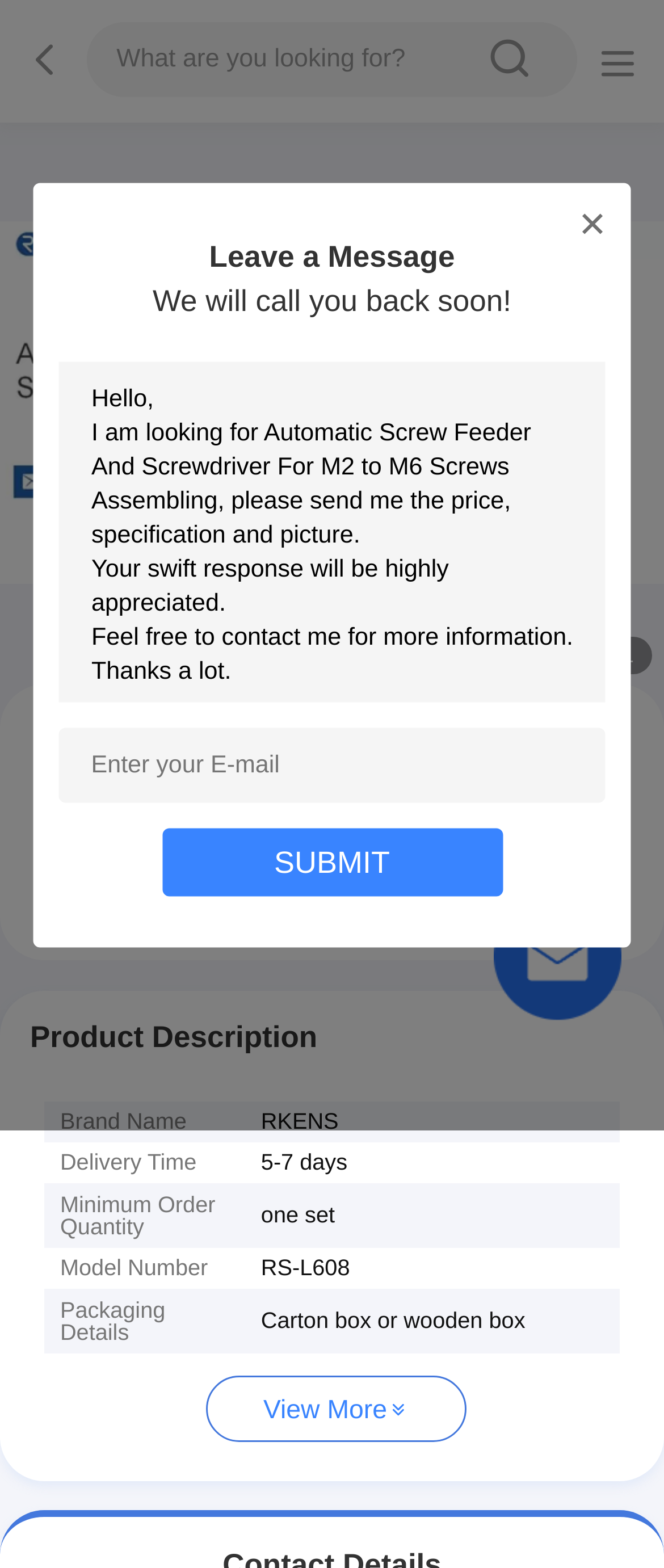Using a single word or phrase, answer the following question: 
What is the minimum order quantity?

one set